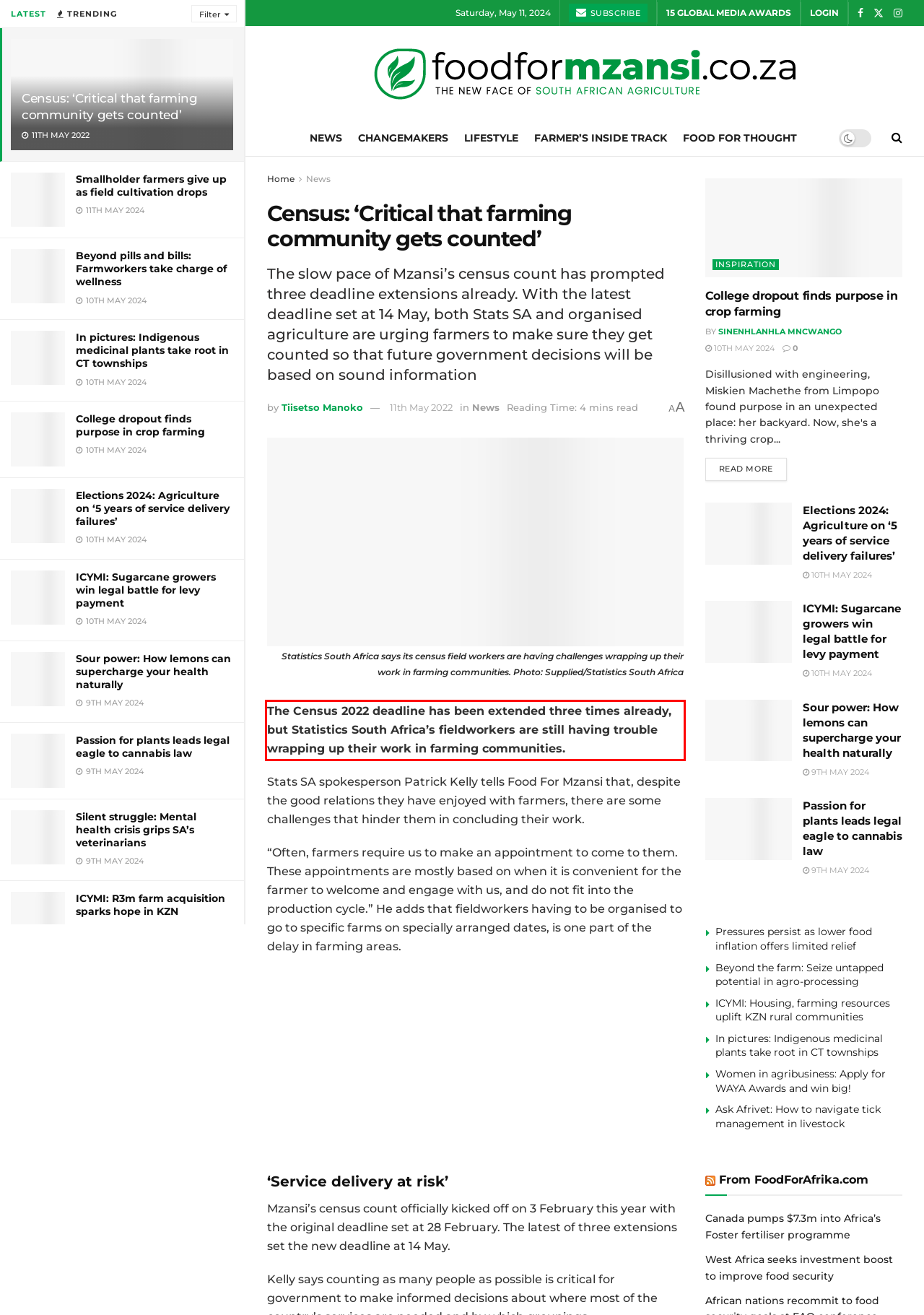Given a screenshot of a webpage containing a red rectangle bounding box, extract and provide the text content found within the red bounding box.

The Census 2022 deadline has been extended three times already, but Statistics South Africa’s fieldworkers are still having trouble wrapping up their work in farming communities.